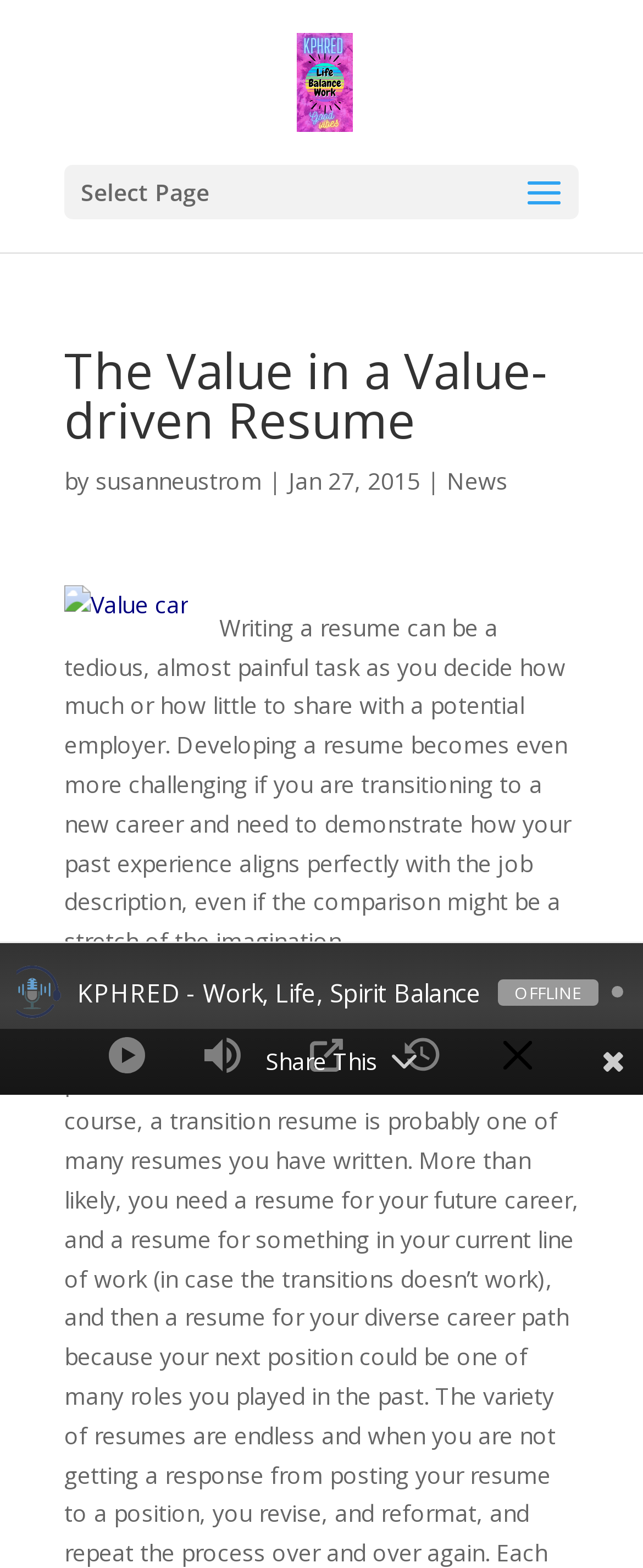What is the name of the website?
Provide a one-word or short-phrase answer based on the image.

Linked Local Network - Home of KPHRED.com